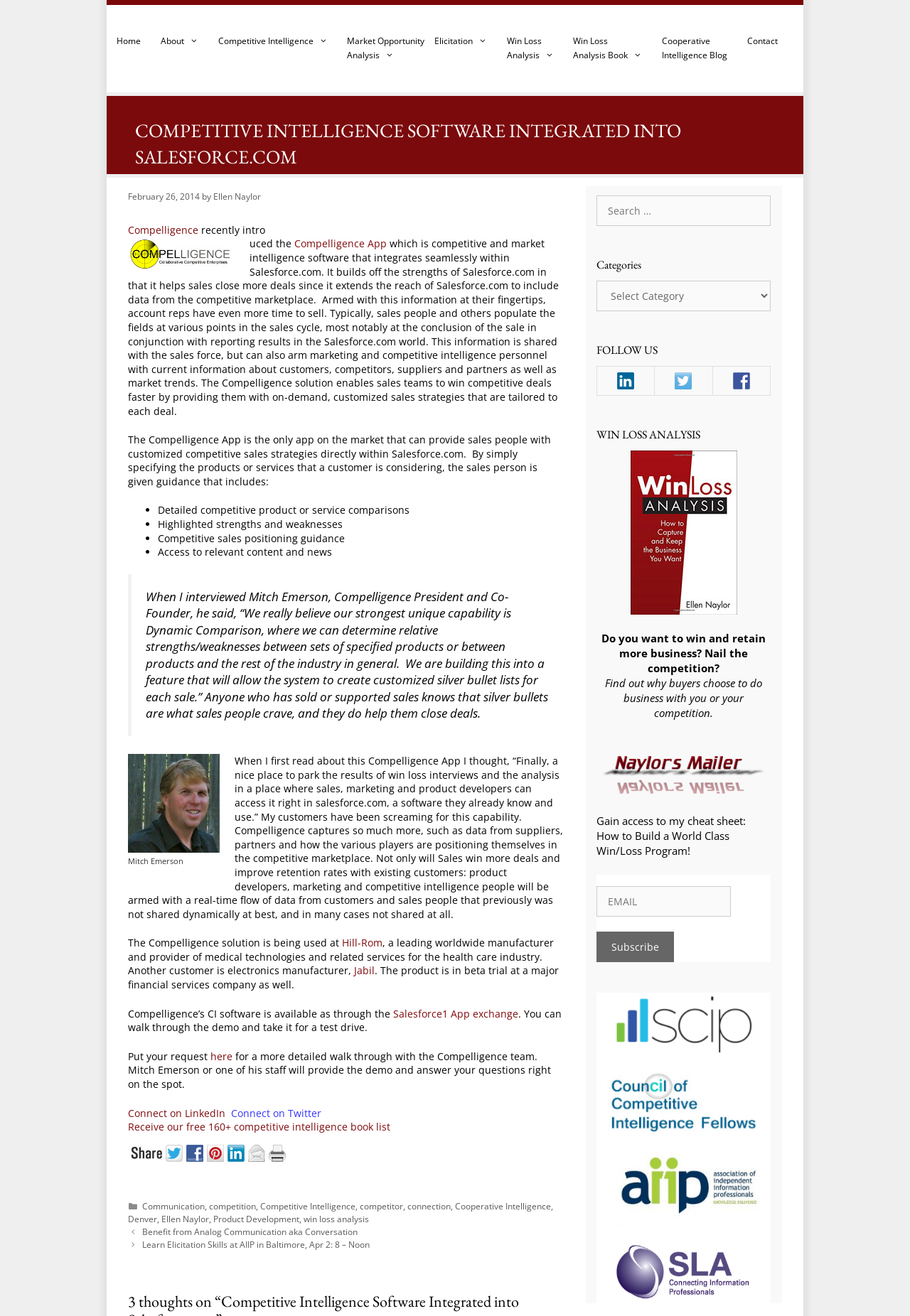What is the name of the feature that determines relative strengths and weaknesses between sets of specified products?
Look at the screenshot and respond with a single word or phrase.

Dynamic Comparison